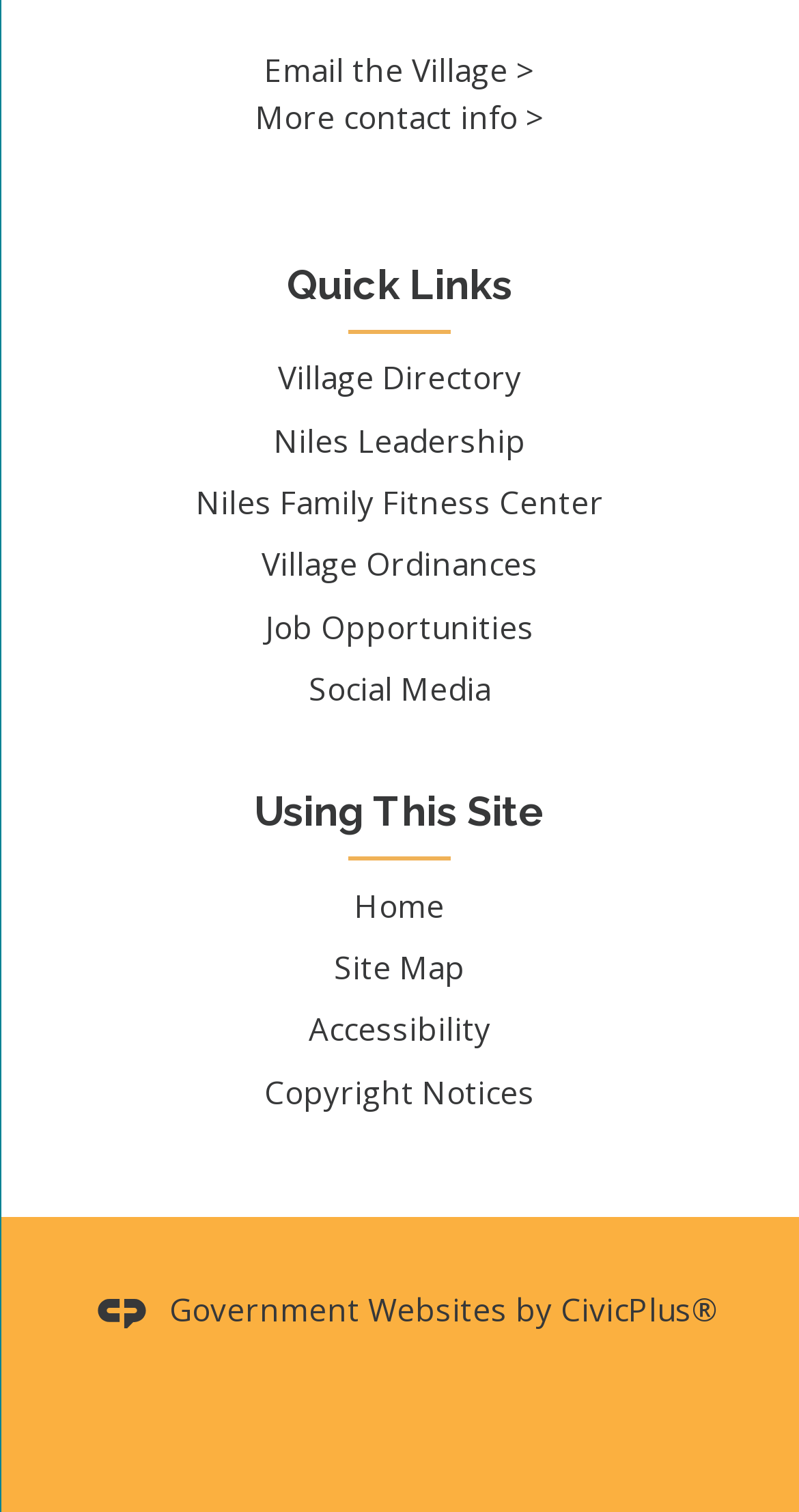Refer to the image and provide an in-depth answer to the question:
What is the URL of the 'Niles Family Fitness Center'?

The URL of the 'Niles Family Fitness Center' can be found by looking at the link with the text 'Niles Family Fitness Center' inside the 'Quick Links' section, which has a bounding box coordinate of [0.245, 0.318, 0.755, 0.345]. The link has a description 'Opens in new window', indicating that it opens in a new window when clicked.